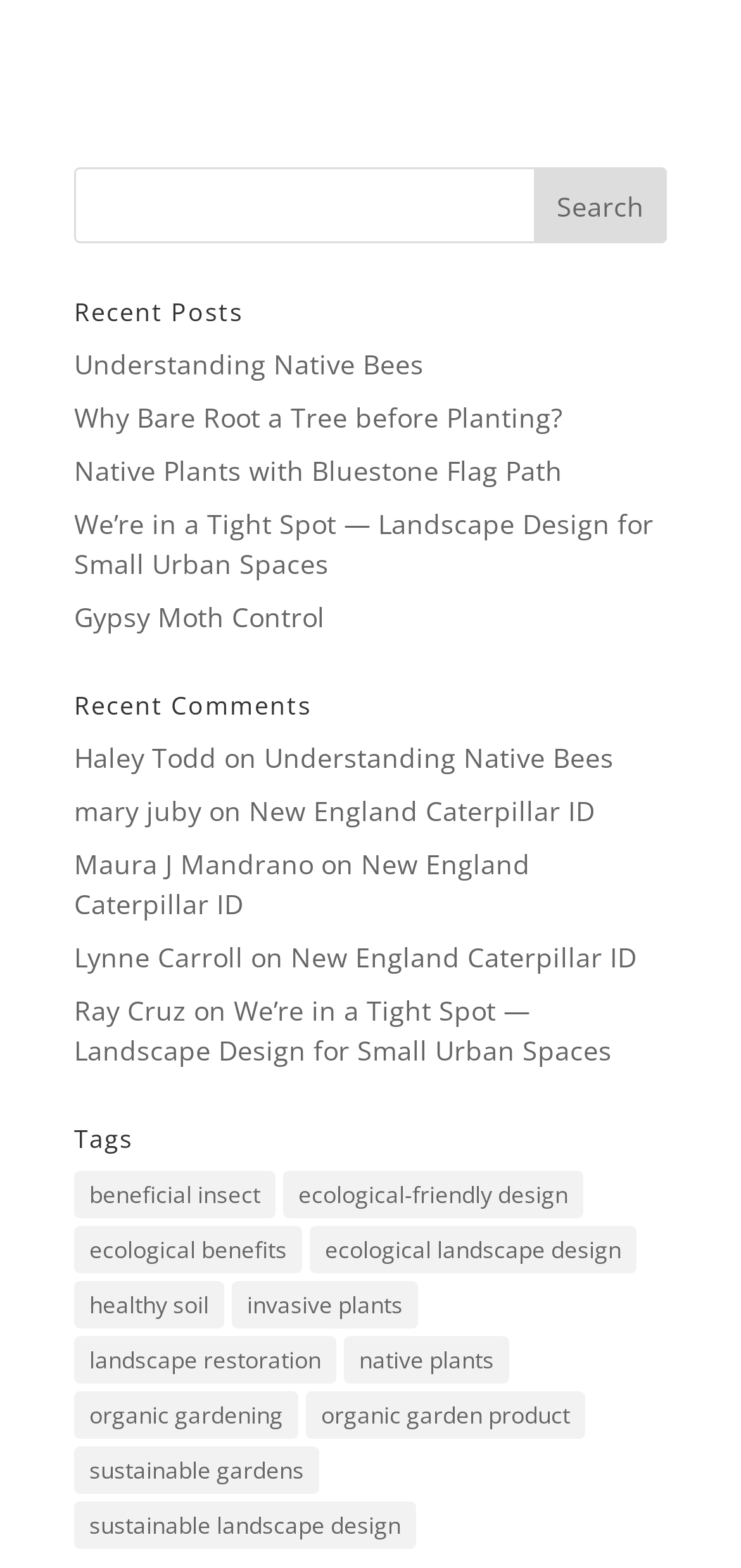How many tags are listed?
Please answer the question with a detailed and comprehensive explanation.

I counted the number of links under the 'Tags' heading, and there are 12 links.